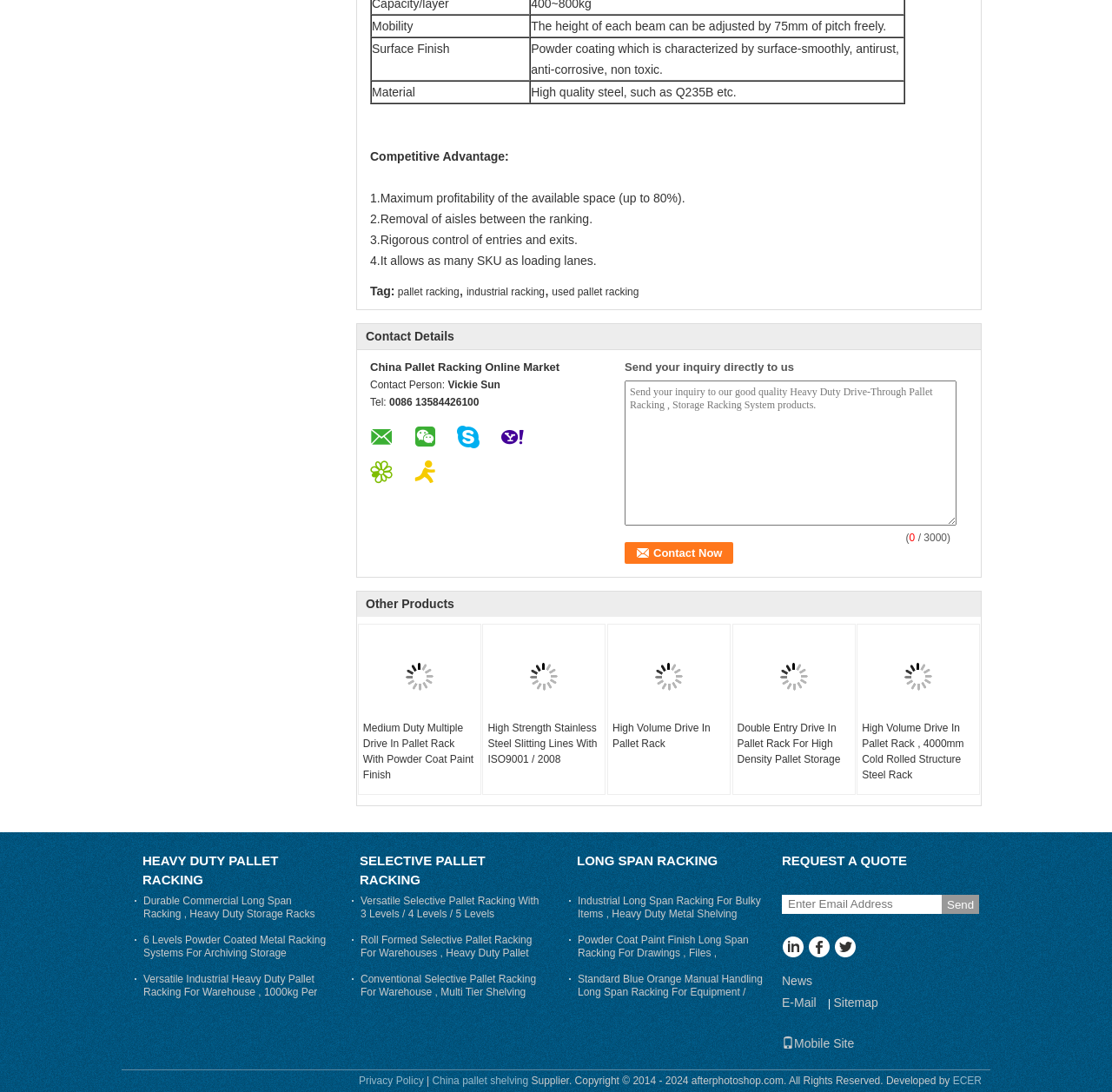Identify the bounding box of the UI element described as follows: "Heavy Duty Pallet Racking". Provide the coordinates as four float numbers in the range of 0 to 1 [left, top, right, bottom].

[0.128, 0.78, 0.297, 0.819]